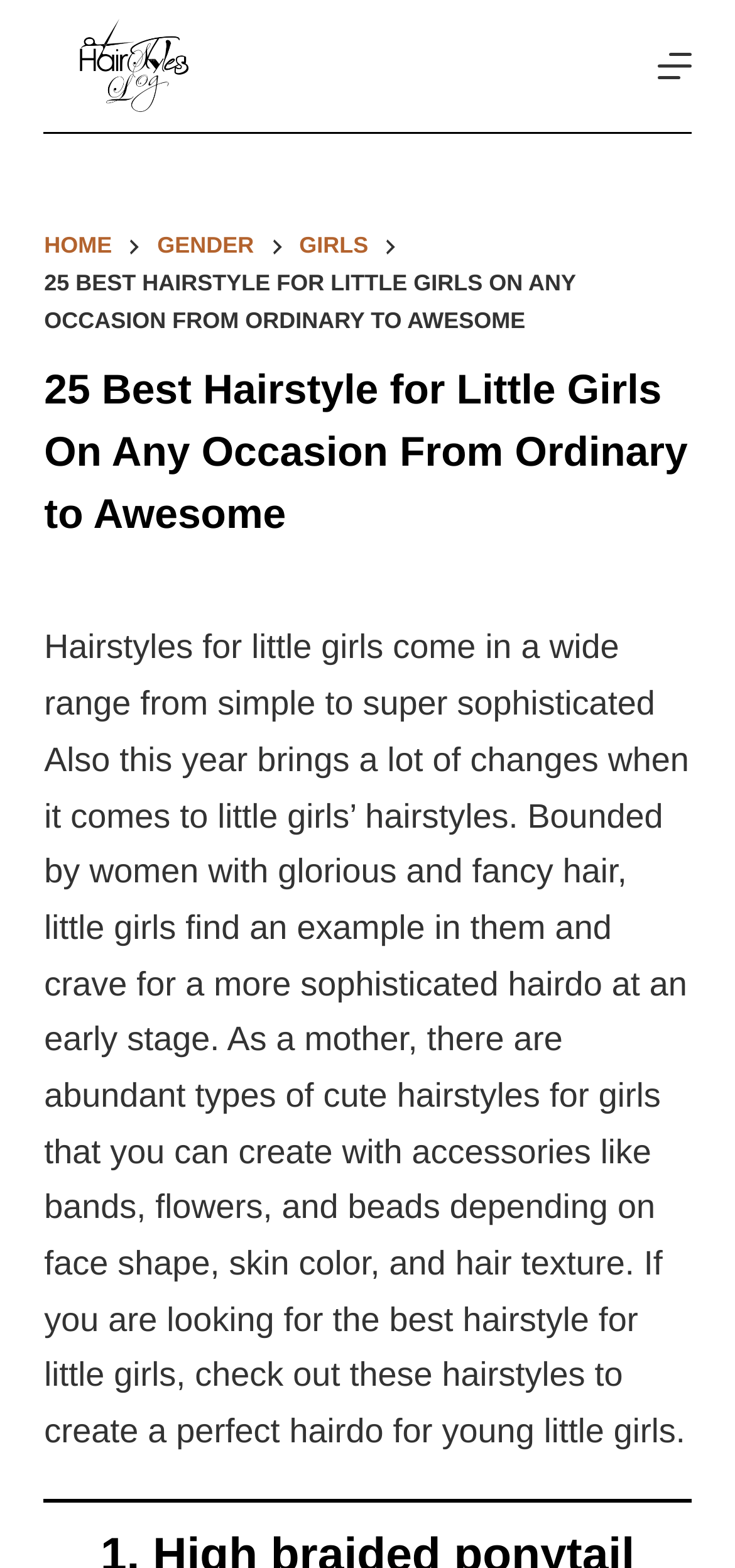What is the website about?
Please answer the question with a detailed response using the information from the screenshot.

Based on the webpage content, it appears that the website is focused on providing information and inspiration for hairstyles suitable for little girls, including various styles and ideas for different occasions.